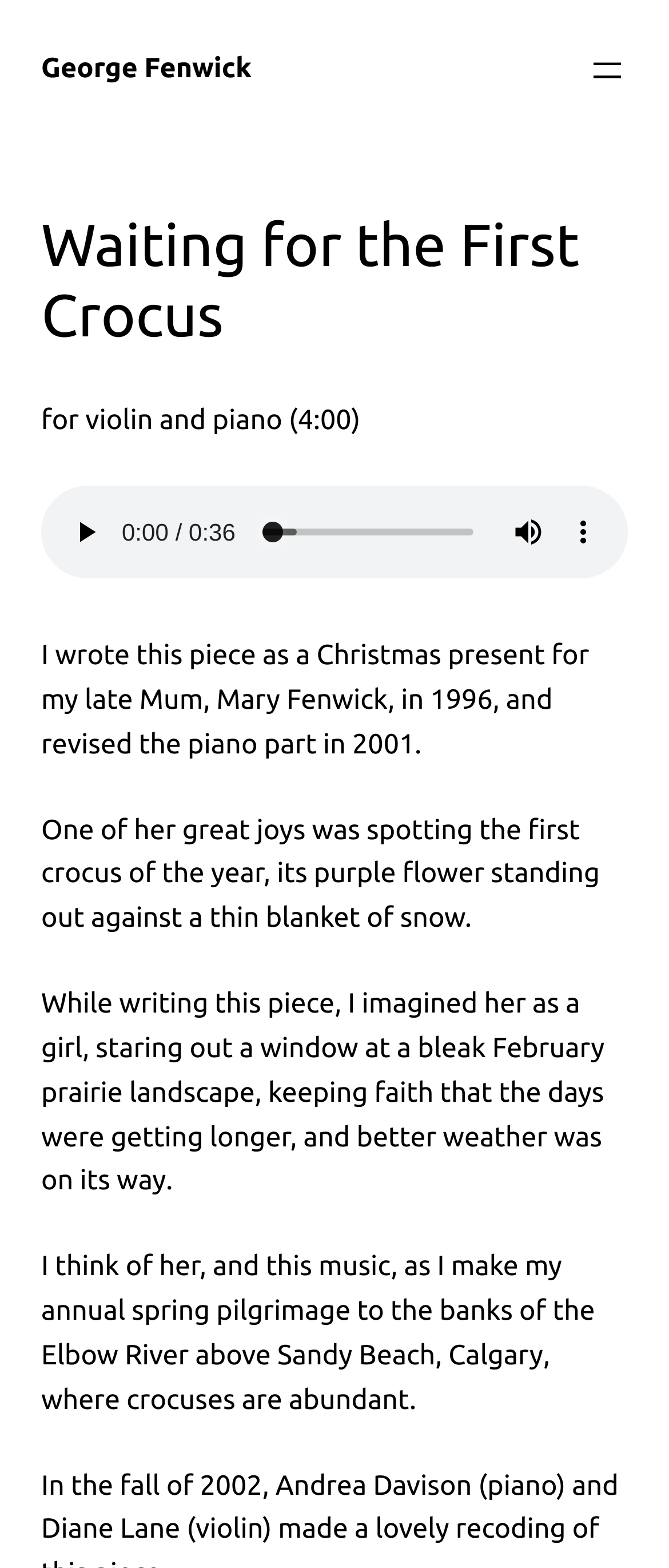Identify the bounding box for the UI element described as: "Submit to EI". Ensure the coordinates are four float numbers between 0 and 1, formatted as [left, top, right, bottom].

None